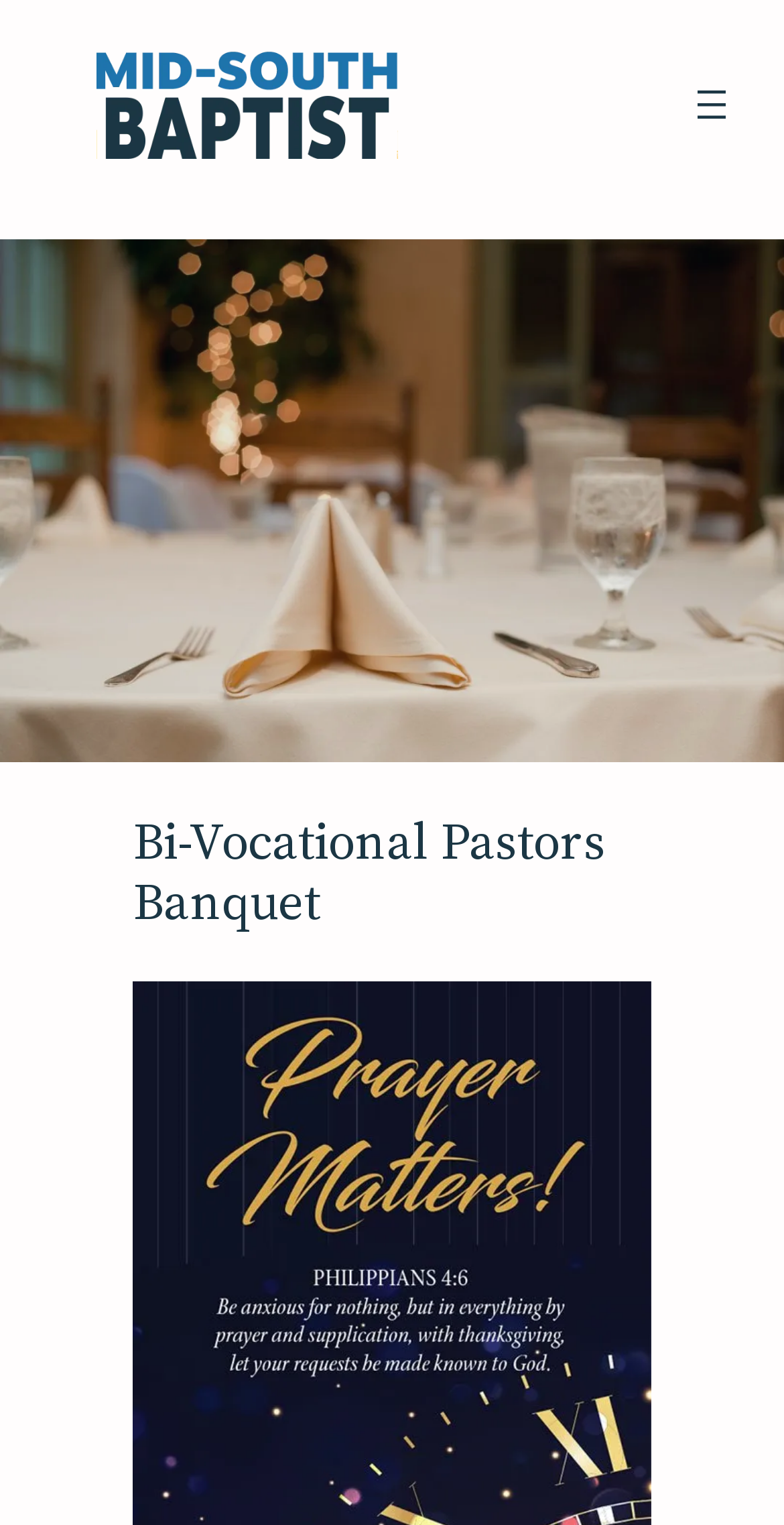Use a single word or phrase to answer this question: 
What is the name of the church?

Faith Baptist Church